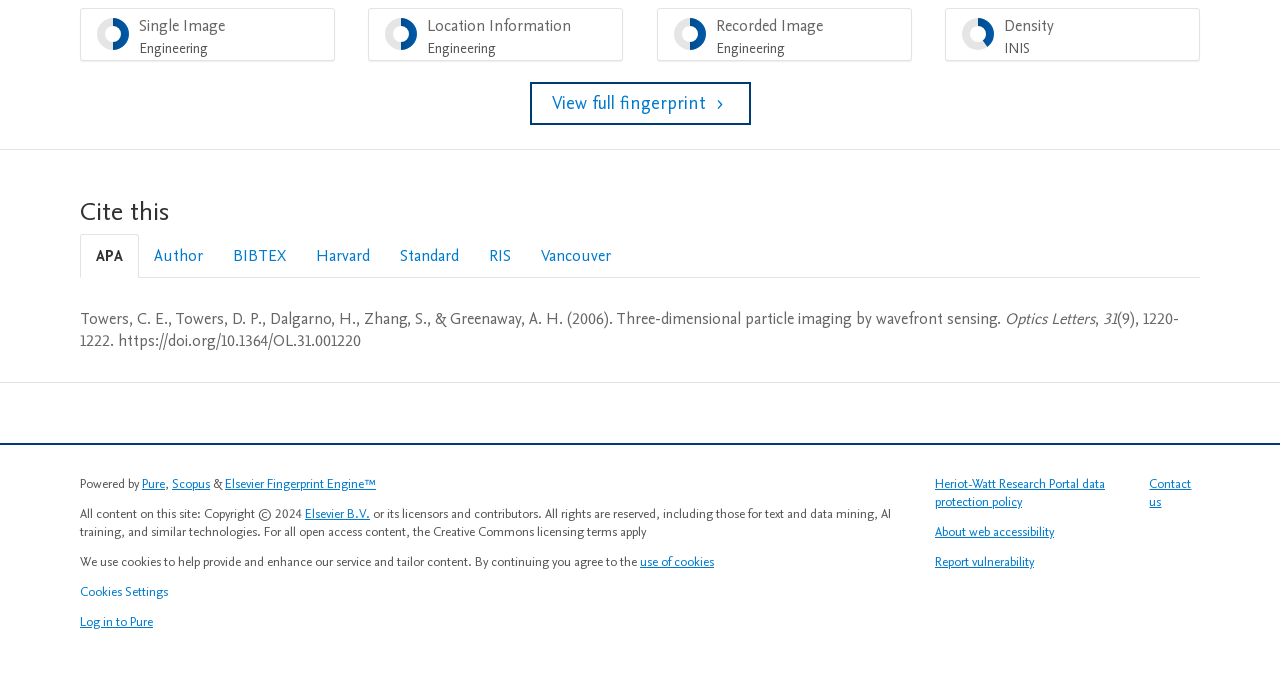What is the title of the research paper?
Please provide a comprehensive answer based on the information in the image.

I looked at the tabpanel 'APA' and found the StaticText 'Three-dimensional particle imaging by wavefront sensing' which appears to be the title of the research paper.